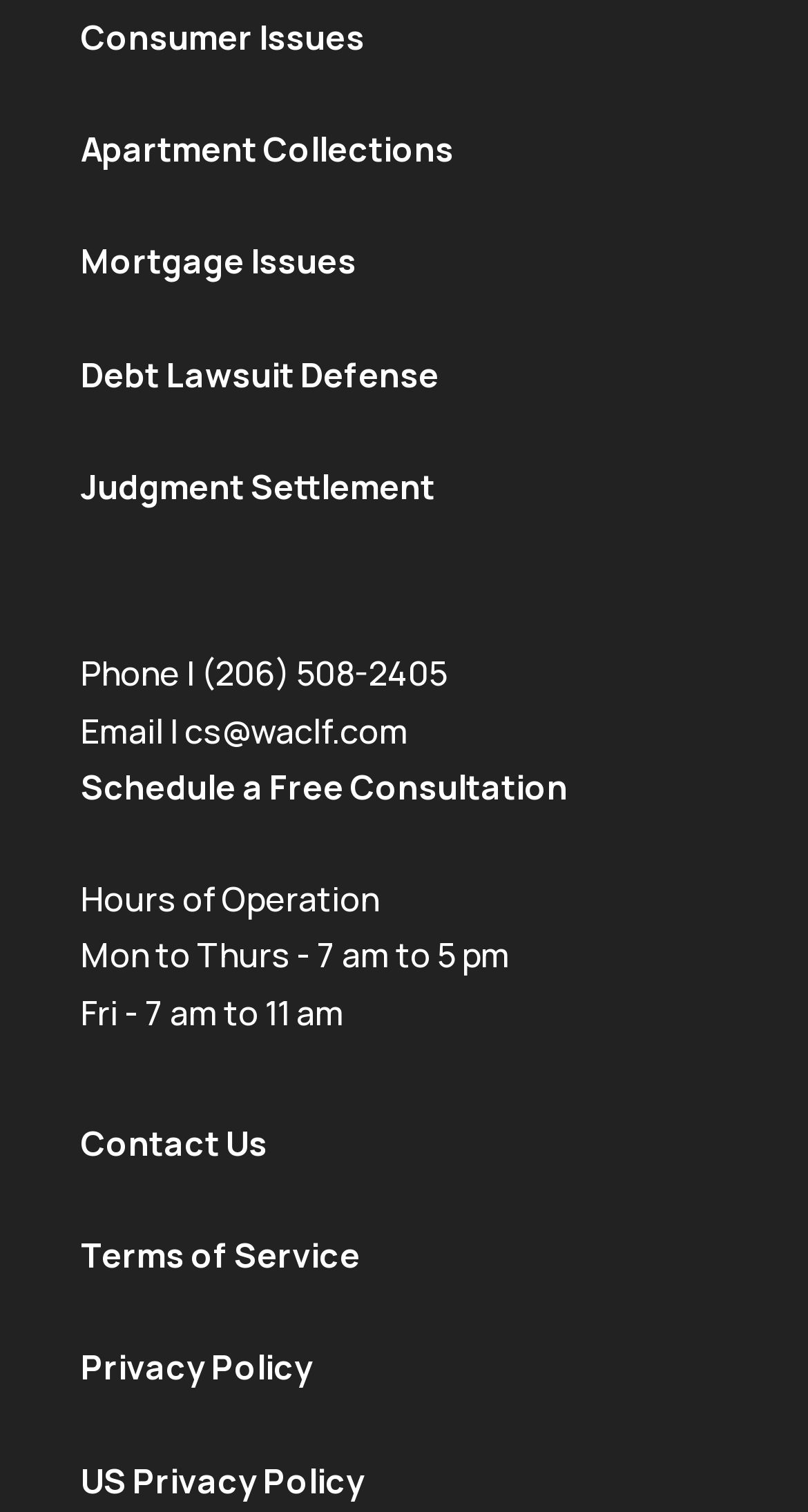What are the hours of operation on Fridays?
Please give a detailed answer to the question using the information shown in the image.

I found the hours of operation by looking at the static text elements that describe the hours of operation. Specifically, I found the element that says 'Fri - 7 am to 11 am' which is located below the 'Hours of Operation' heading.